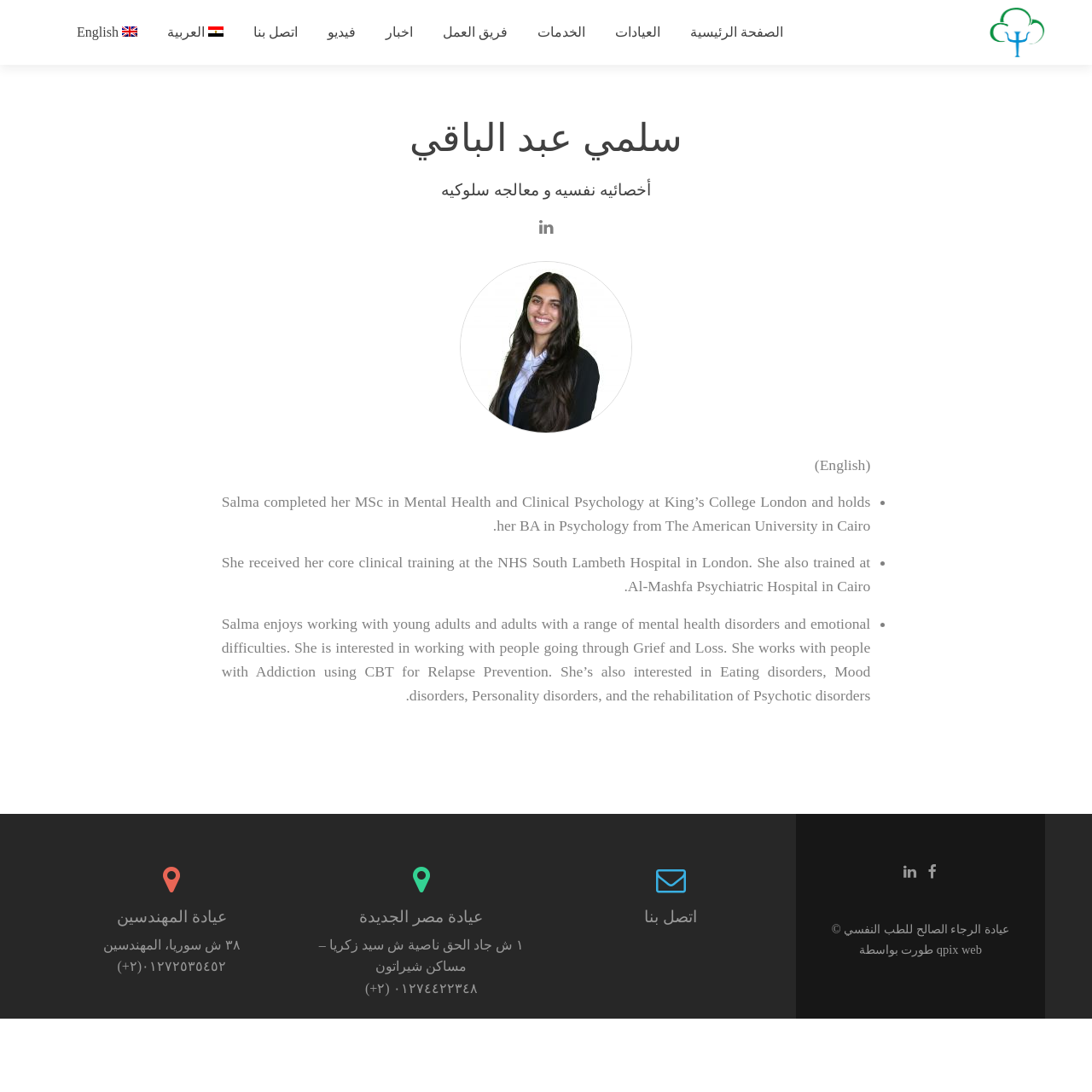Using the description "فريق العمل", predict the bounding box of the relevant HTML element.

[0.405, 0.023, 0.465, 0.036]